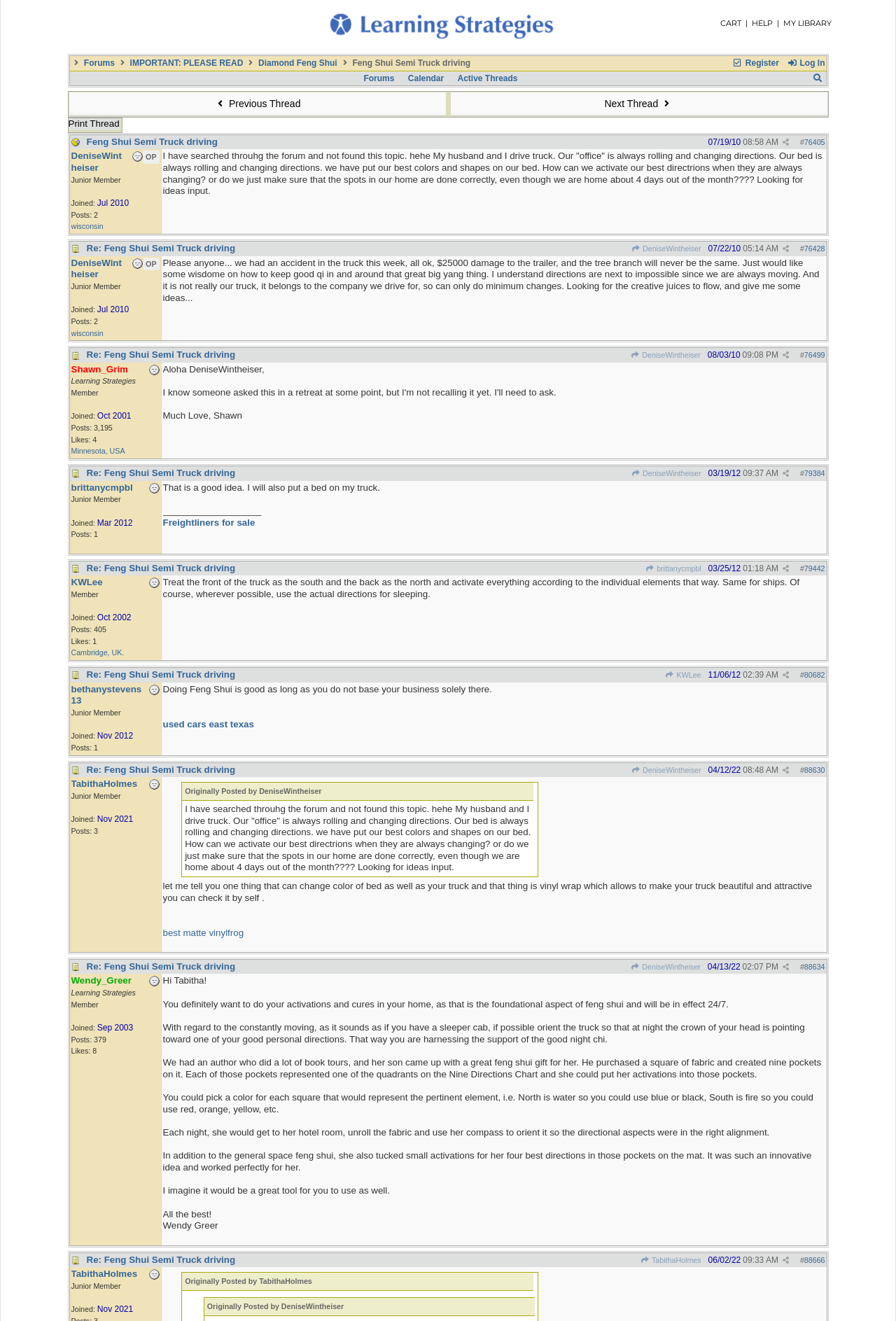Find and extract the text of the primary heading on the webpage.

 Forums  IMPORTANT: PLEASE READ  Diamond Feng Shui  Feng Shui Semi Truck driving